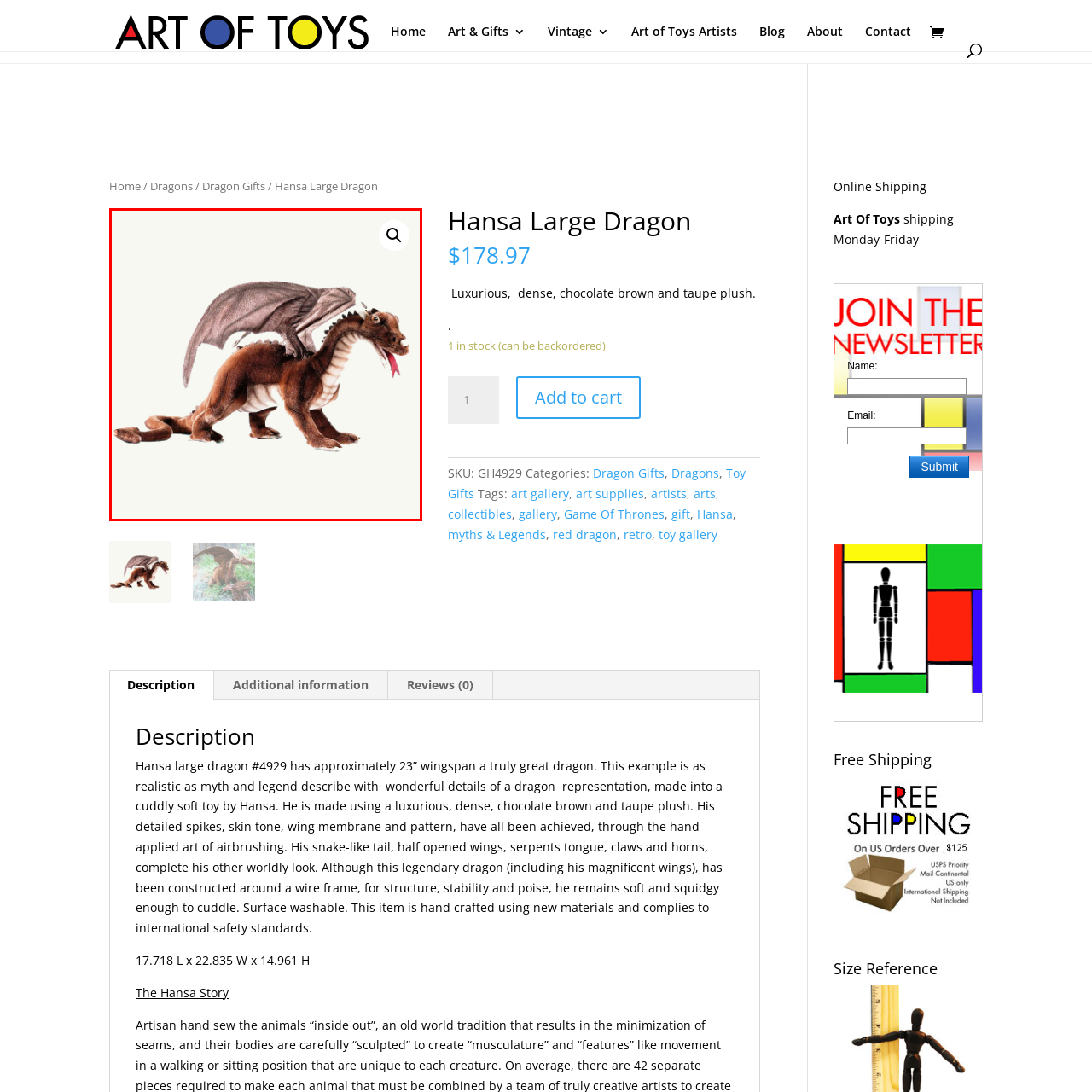Is the dragon suitable for children?
Refer to the image highlighted by the red box and give a one-word or short-phrase answer reflecting what you see.

Yes